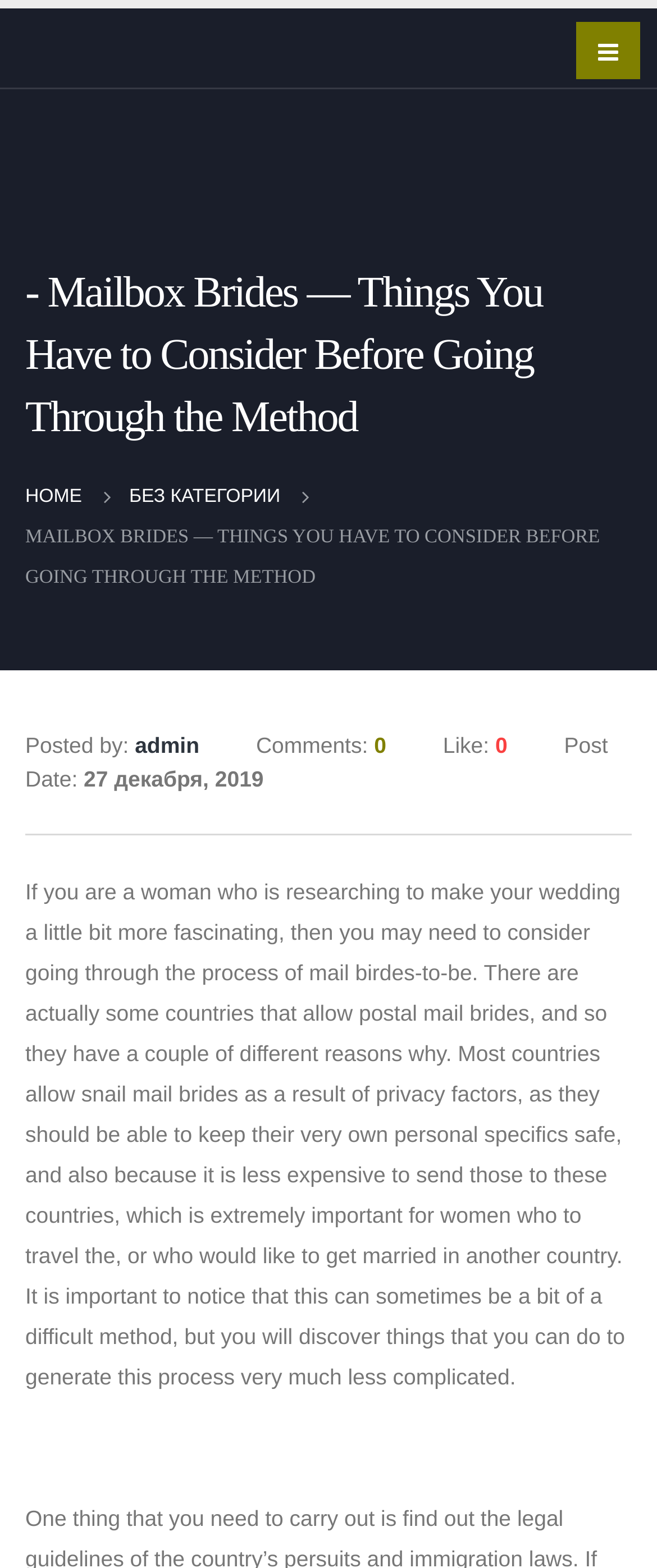Respond to the question with just a single word or phrase: 
How many likes does the post have?

0